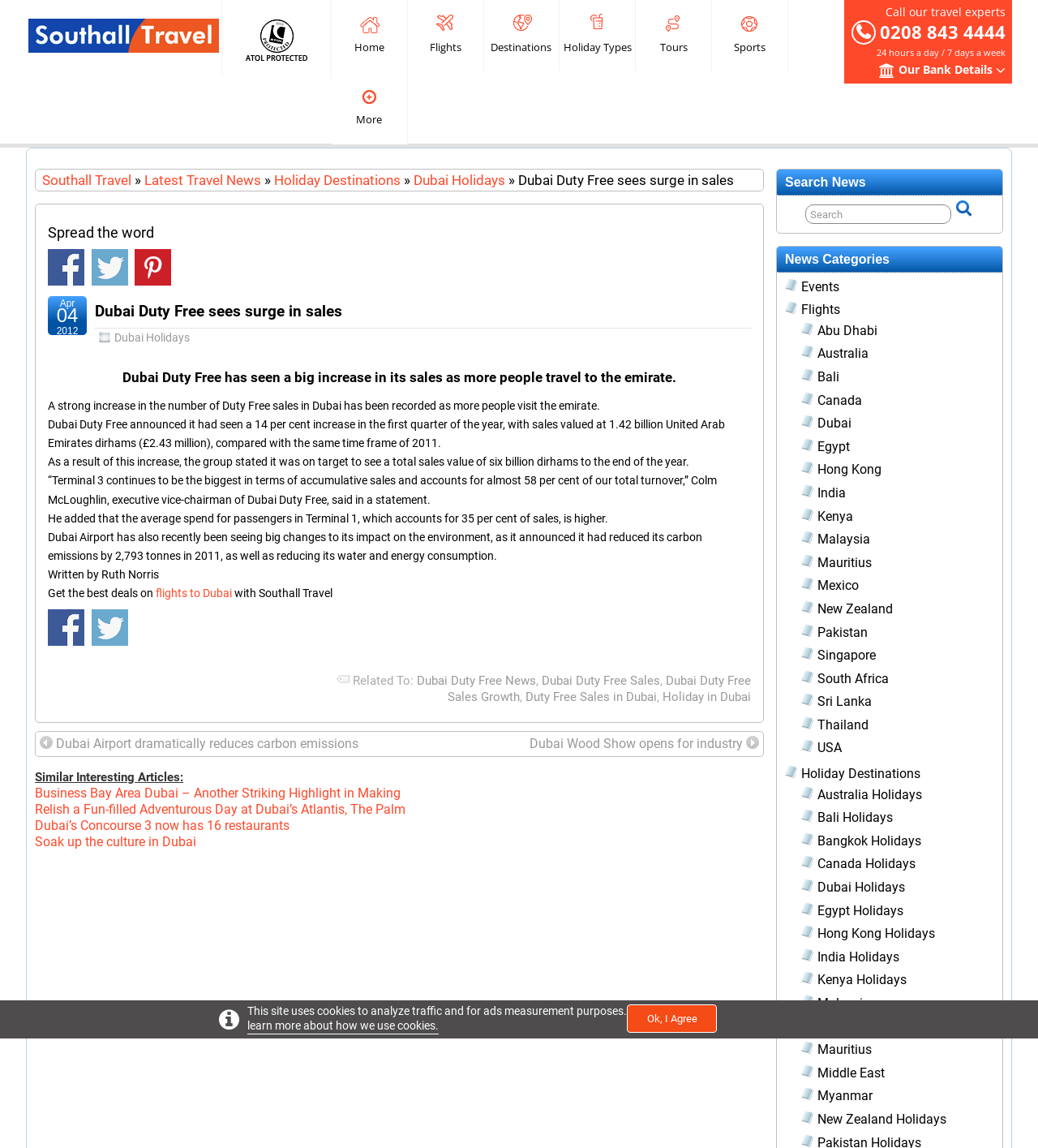Please specify the bounding box coordinates of the clickable region necessary for completing the following instruction: "Visit the home page". The coordinates must consist of four float numbers between 0 and 1, i.e., [left, top, right, bottom].

None